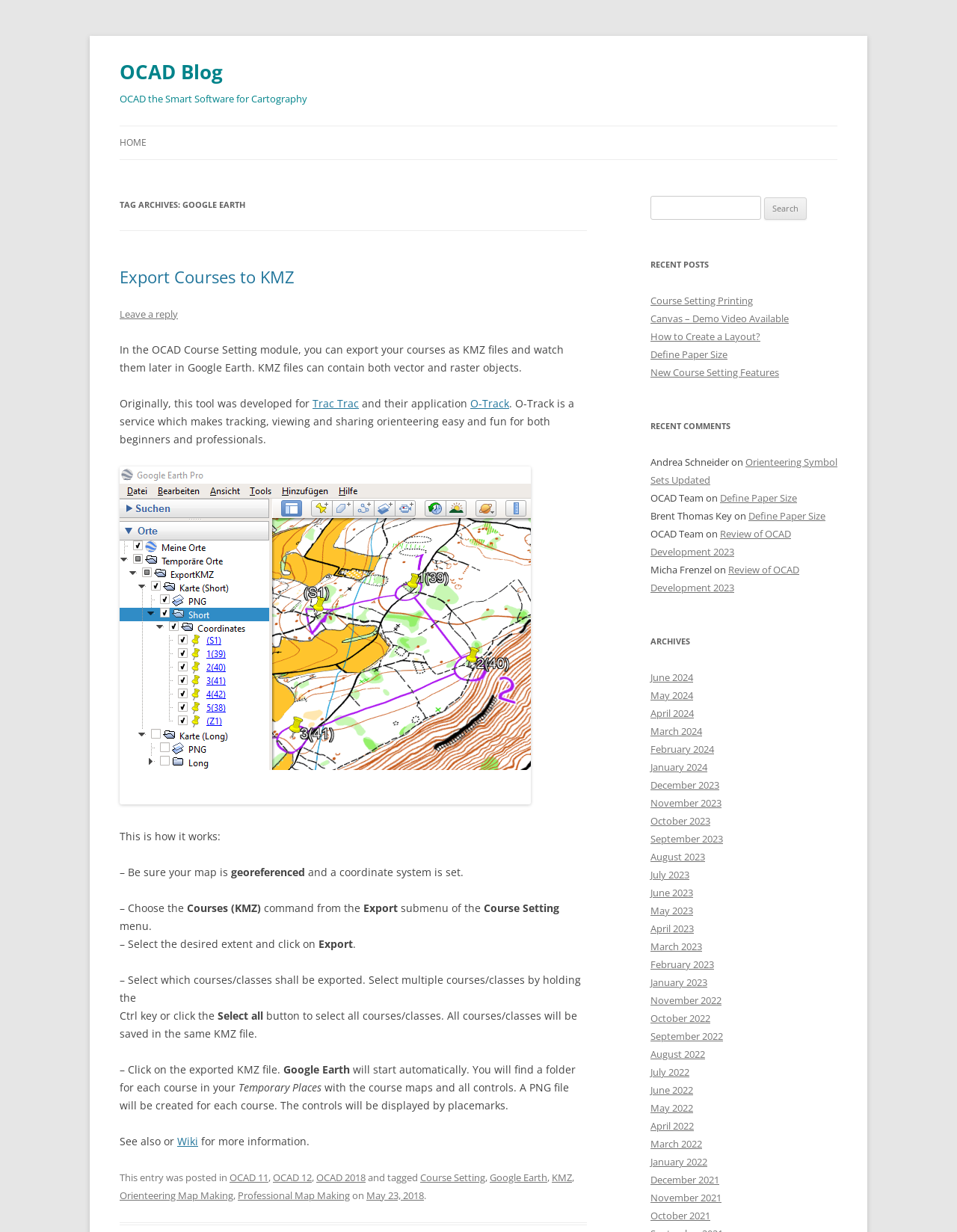What is the name of the service that makes tracking, viewing, and sharing orienteering easy and fun?
Provide a detailed and extensive answer to the question.

The name of the service can be found in the article content, which mentions that O-Track is a service that makes tracking, viewing, and sharing orienteering easy and fun for both beginners and professionals.